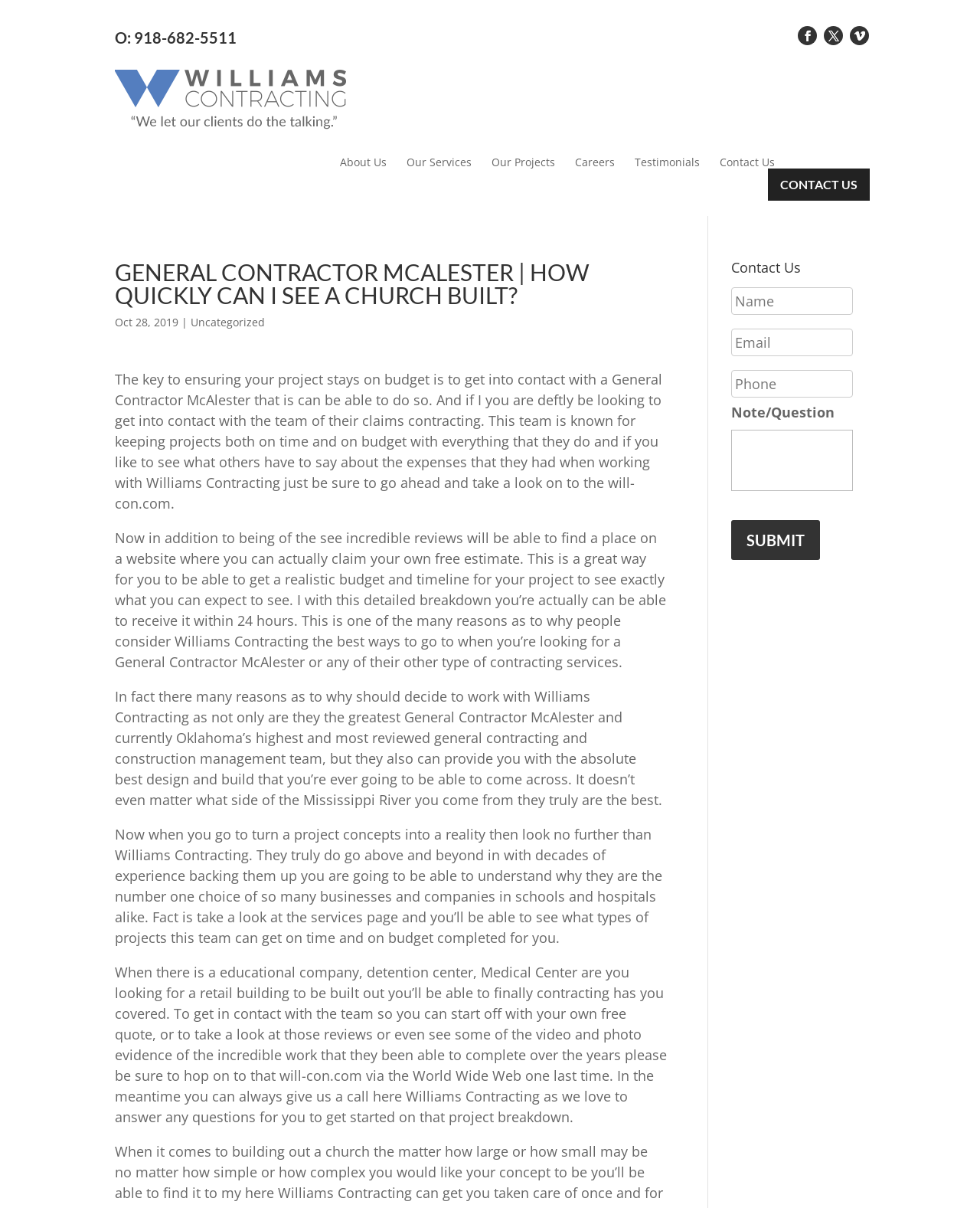Find and indicate the bounding box coordinates of the region you should select to follow the given instruction: "Enter your name in the contact form".

[0.746, 0.177, 0.87, 0.2]